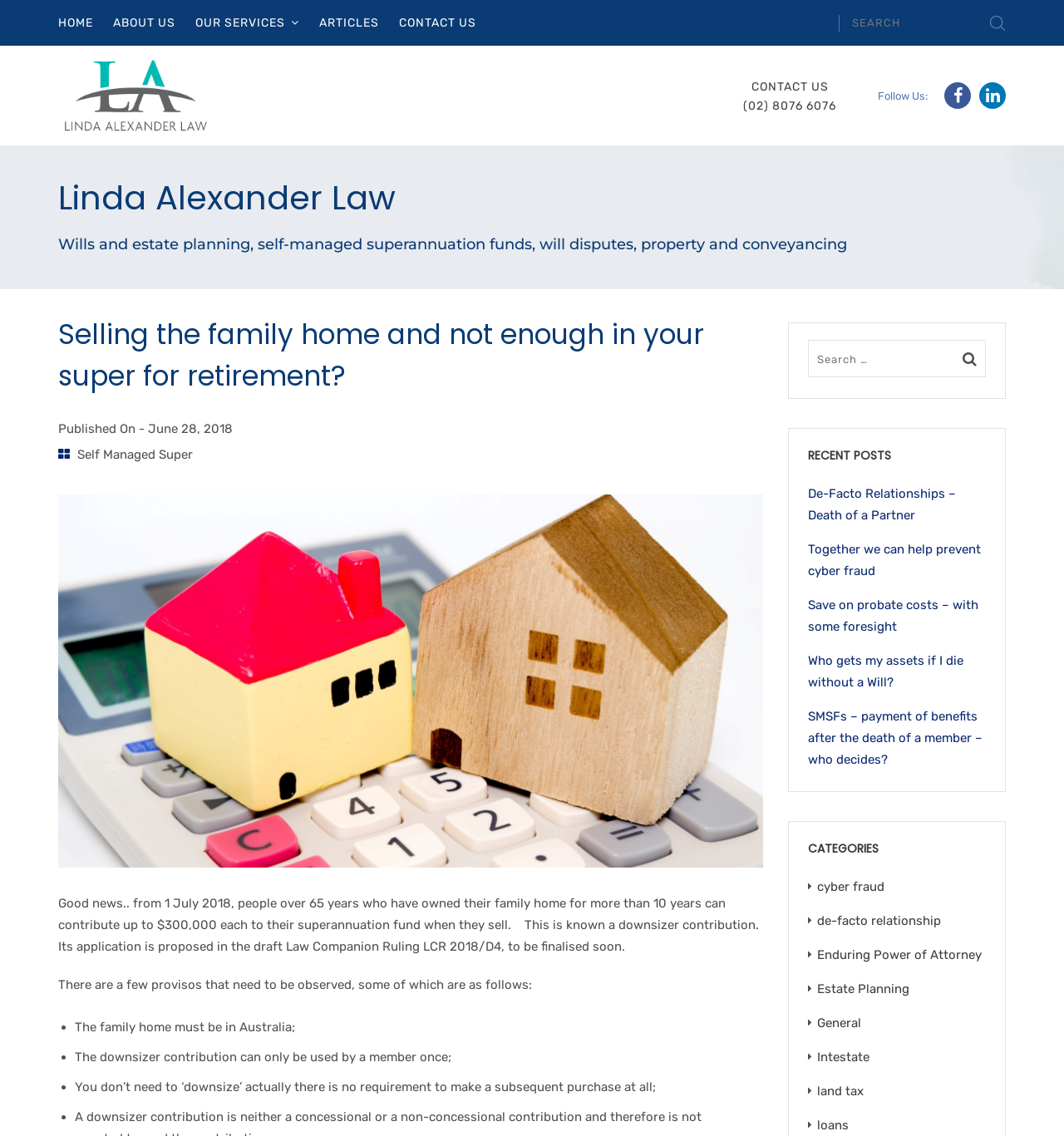Please determine the bounding box coordinates of the element's region to click in order to carry out the following instruction: "Click on HOME". The coordinates should be four float numbers between 0 and 1, i.e., [left, top, right, bottom].

[0.055, 0.0, 0.088, 0.04]